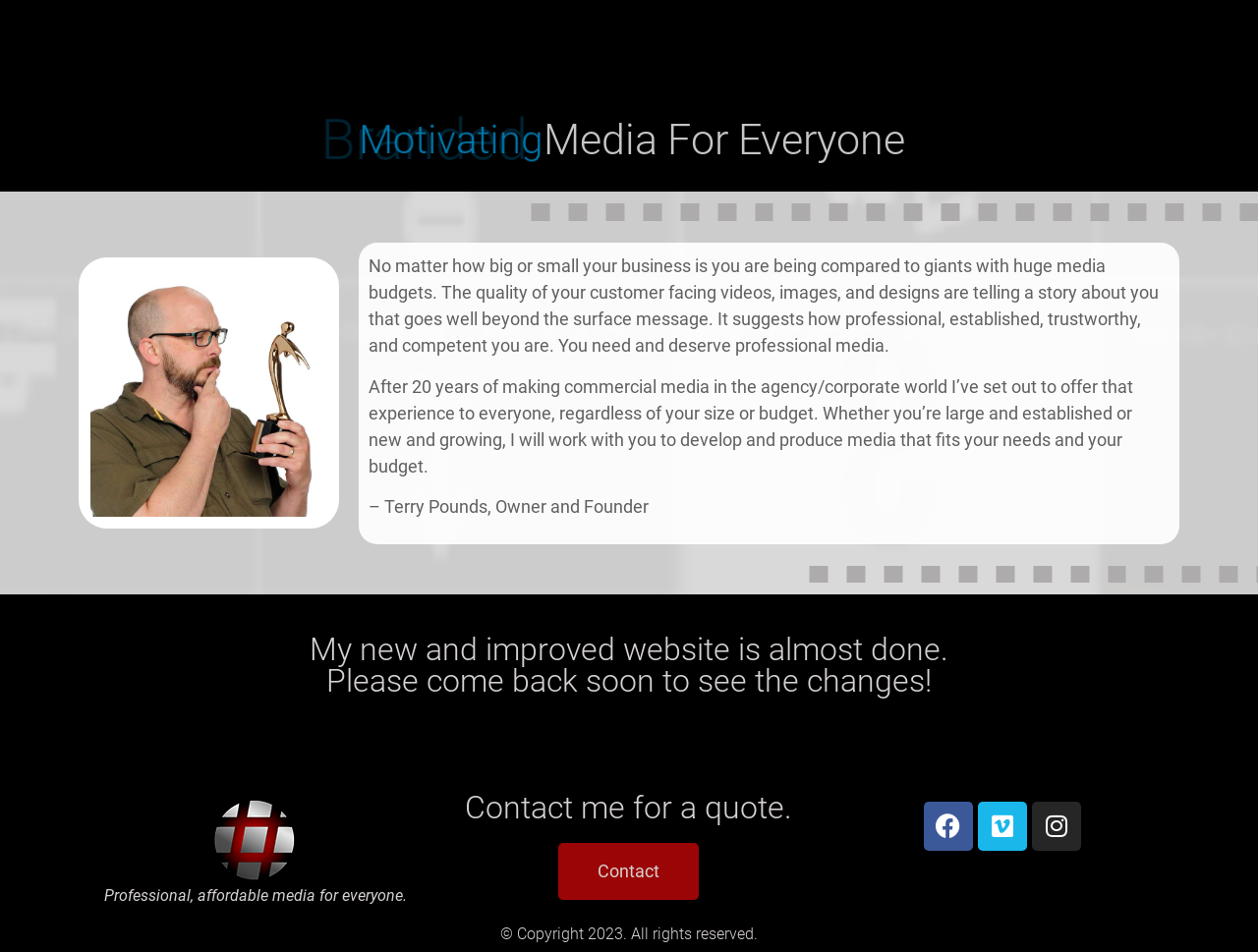Identify the bounding box for the UI element specified in this description: "Facebook". The coordinates must be four float numbers between 0 and 1, formatted as [left, top, right, bottom].

[0.734, 0.842, 0.773, 0.894]